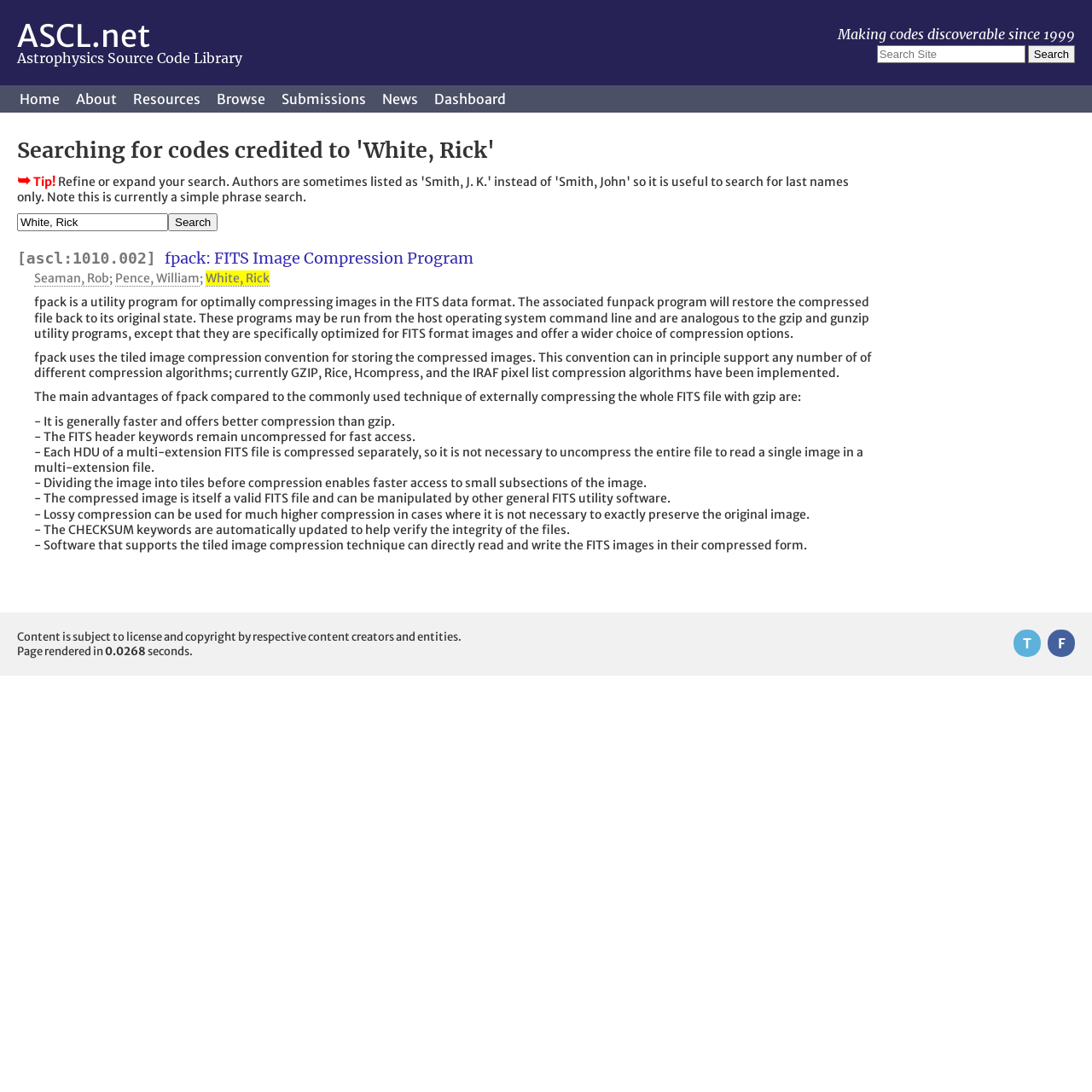Summarize the webpage with intricate details.

The webpage is titled "ASCL.net - Credit Search for 'White, Rick'" and has a heading "ASCL.net" at the top left corner. Below it, there is a subheading "Astrophysics Source Code Library" followed by a tagline "Making codes discoverable since 1999" at the top right corner. 

On the top right side, there is a search box with a "Search" button next to it. Below the search box, there is a navigation menu with links to "Home", "About", "Resources", "Browse", "Submissions", "News", and "Dashboard".

The main content of the page is a search result for codes credited to "White, Rick". There is a heading "Searching for codes credited to 'White, Rick'" followed by a tip icon and a text "Tip!". Below it, there is a search box with a "Search" button next to it, and a text "White, Rick" inside the search box.

The search result is a code named "fpack: FITS Image Compression Program" with a description below it. The description is a long paragraph of text that explains the features and advantages of the fpack program. There are several links to authors' names, including "Seaman, Rob", "Pence, William", and "White, Rick".

At the bottom of the page, there are links to "T" and "F" on the right side, and a copyright notice and a page rendering time on the left side.